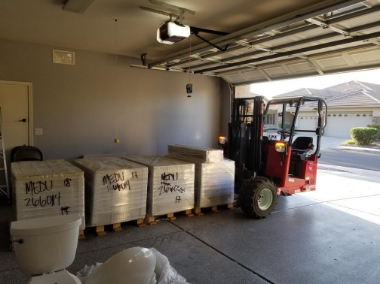What is partially open in the image?
Please ensure your answer is as detailed and informative as possible.

The image description states that the garage door is partially open, allowing natural light to illuminate the interior space and providing a glimpse of the outside environment.